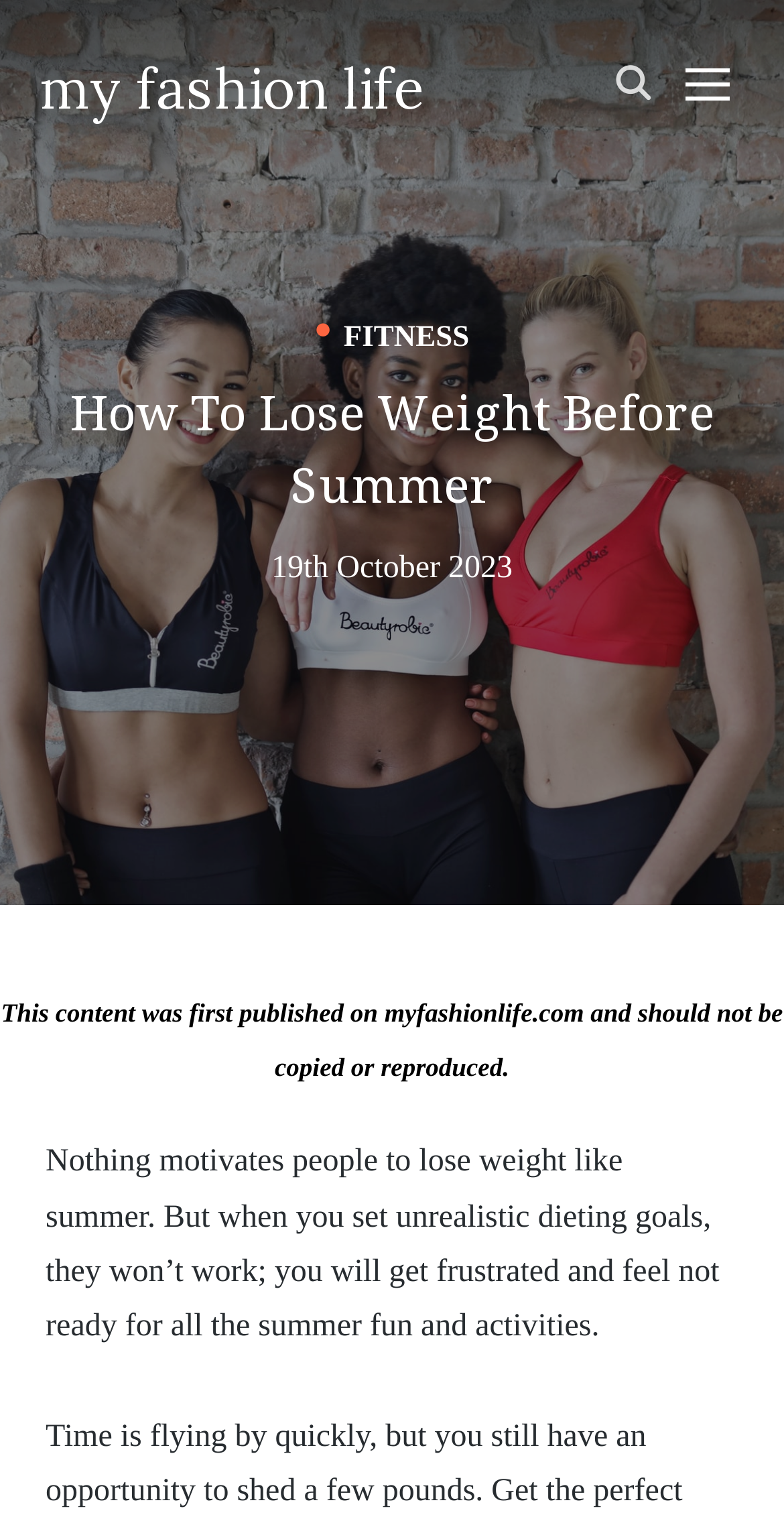Refer to the image and provide an in-depth answer to the question: 
What is the topic of the article?

The topic of the article can be found in the heading element, which says 'How To Lose Weight Before Summer'. This heading is located below the website's name and above the article's content.